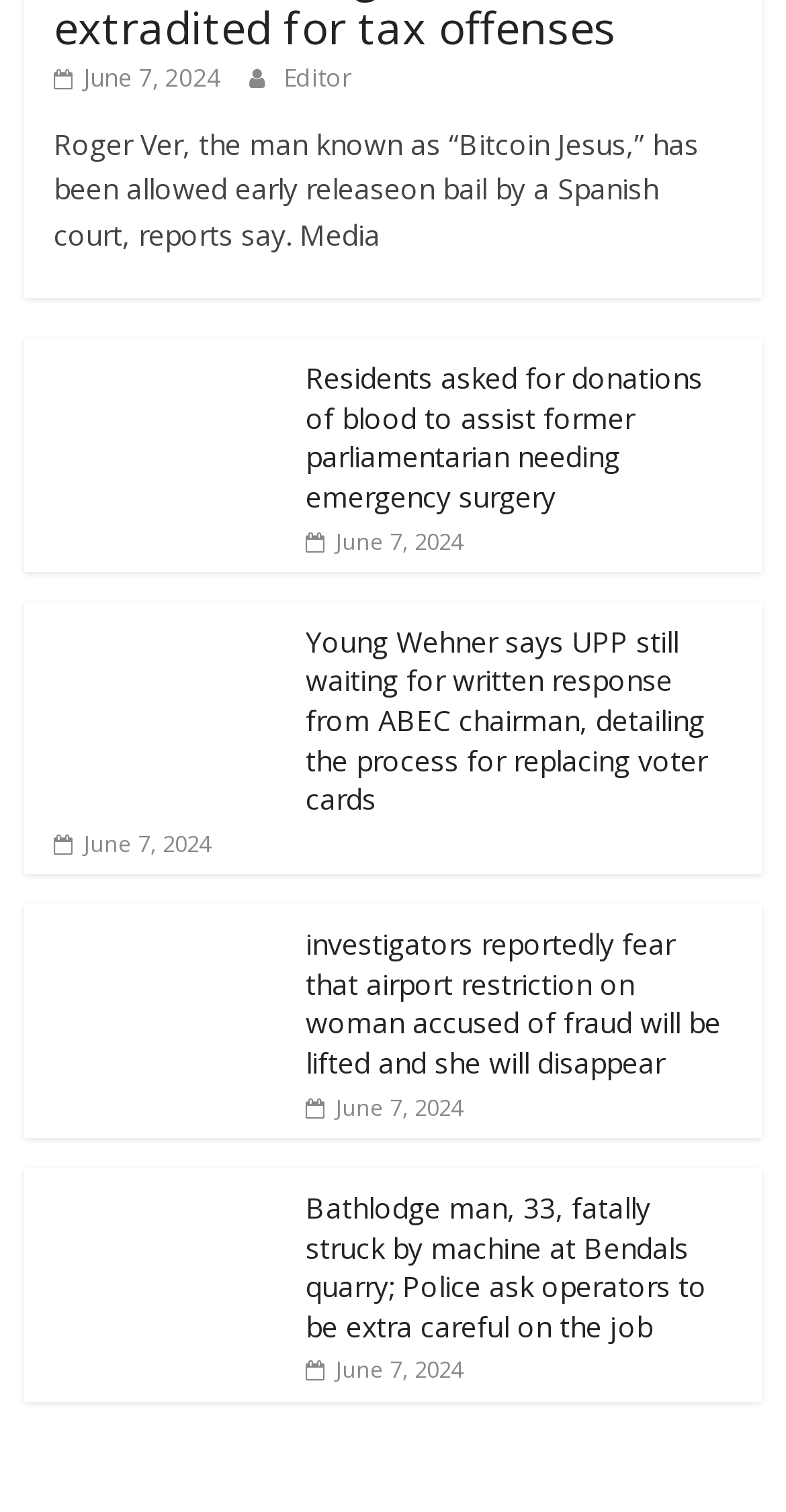Please specify the bounding box coordinates of the clickable region necessary for completing the following instruction: "Read the eDevotionals". The coordinates must consist of four float numbers between 0 and 1, i.e., [left, top, right, bottom].

None